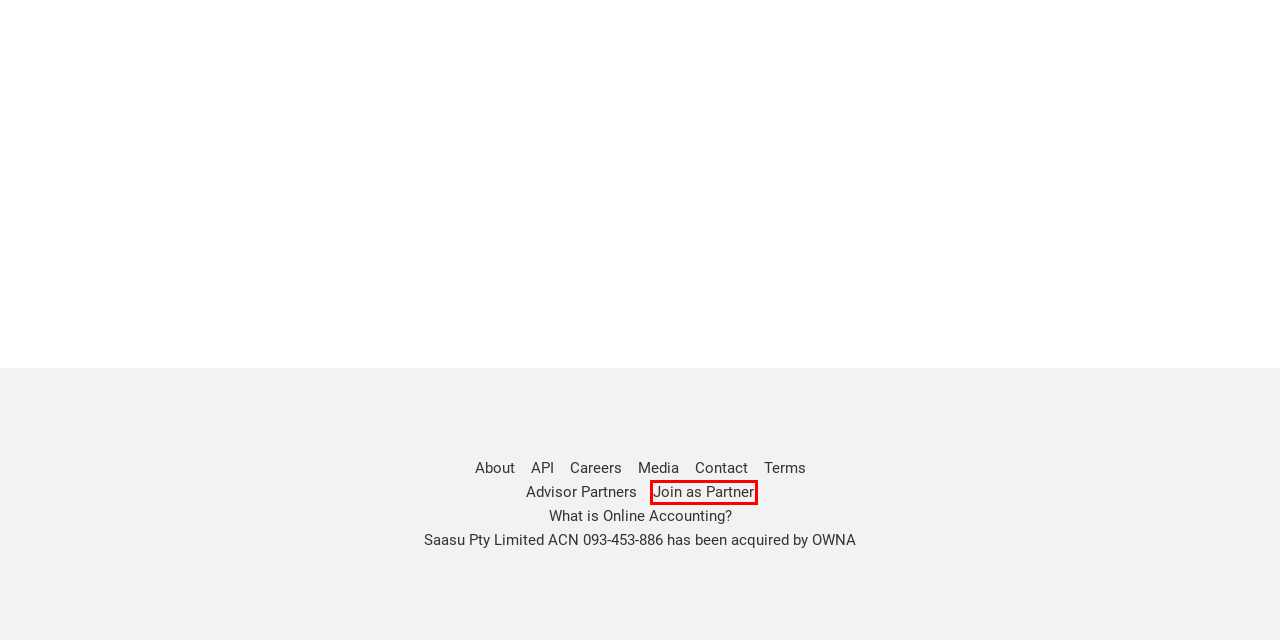You are given a screenshot of a webpage with a red rectangle bounding box around a UI element. Select the webpage description that best matches the new webpage after clicking the element in the bounding box. Here are the candidates:
A. Media | Online Accounting
B. It's free to be a Saasu Advisor | Online Accounting
C. Contact | Online Accounting
D. Online Accounting | cloud accounting made in Australia for small business
E. OWNA Childcare App | All-In-One Childcare Management System
F. Welcome to Saasu Service | Online Accounting
G. Every plan has every feature | Online Accounting
H. | Saasu.com

B